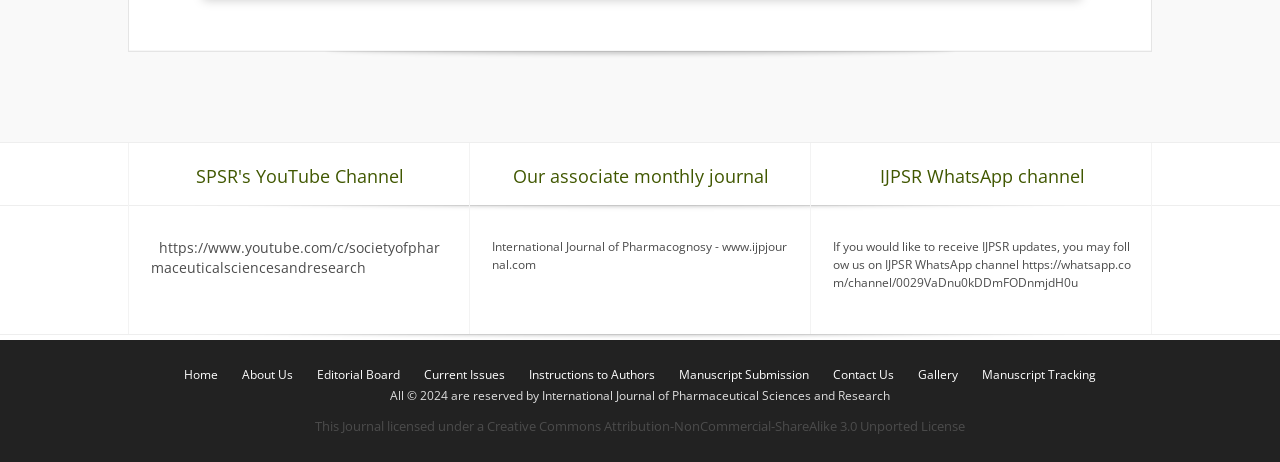Please pinpoint the bounding box coordinates for the region I should click to adhere to this instruction: "go to the International Journal of Pharmacognosy website".

[0.384, 0.516, 0.615, 0.592]